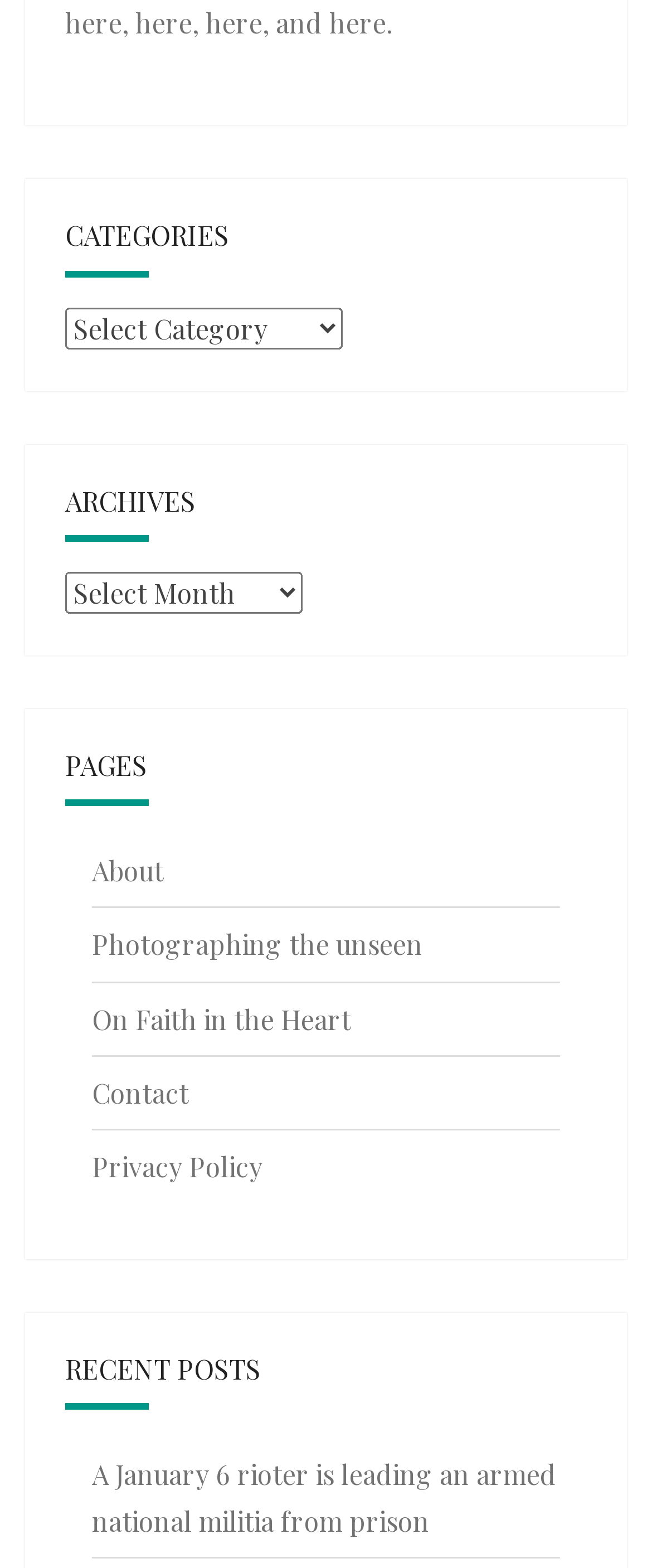Using a single word or phrase, answer the following question: 
How many links are under 'PAGES'?

5